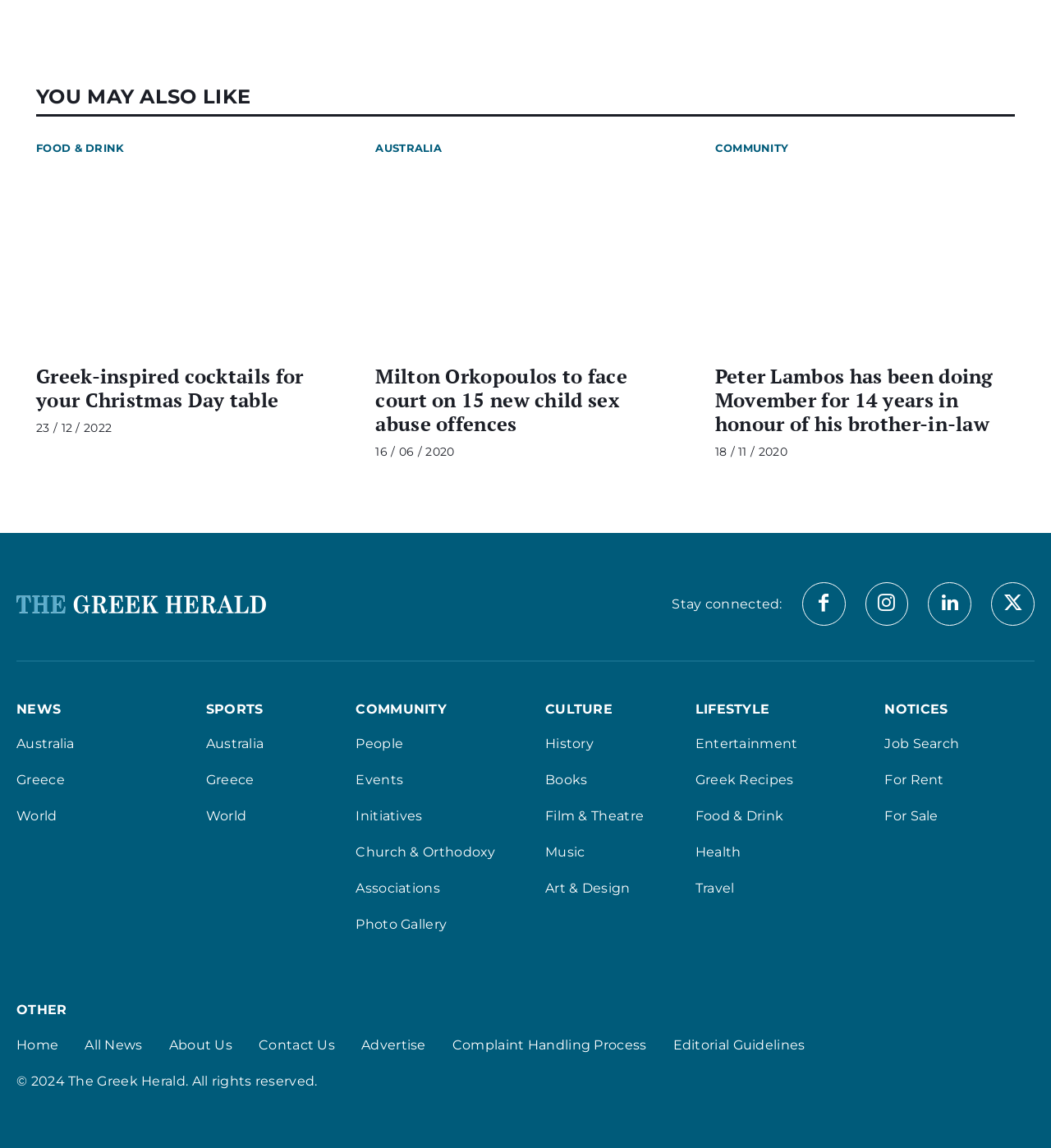Please identify the bounding box coordinates of the element that needs to be clicked to execute the following command: "Click on the 'FOOD & DRINK' link". Provide the bounding box using four float numbers between 0 and 1, formatted as [left, top, right, bottom].

[0.034, 0.122, 0.118, 0.136]